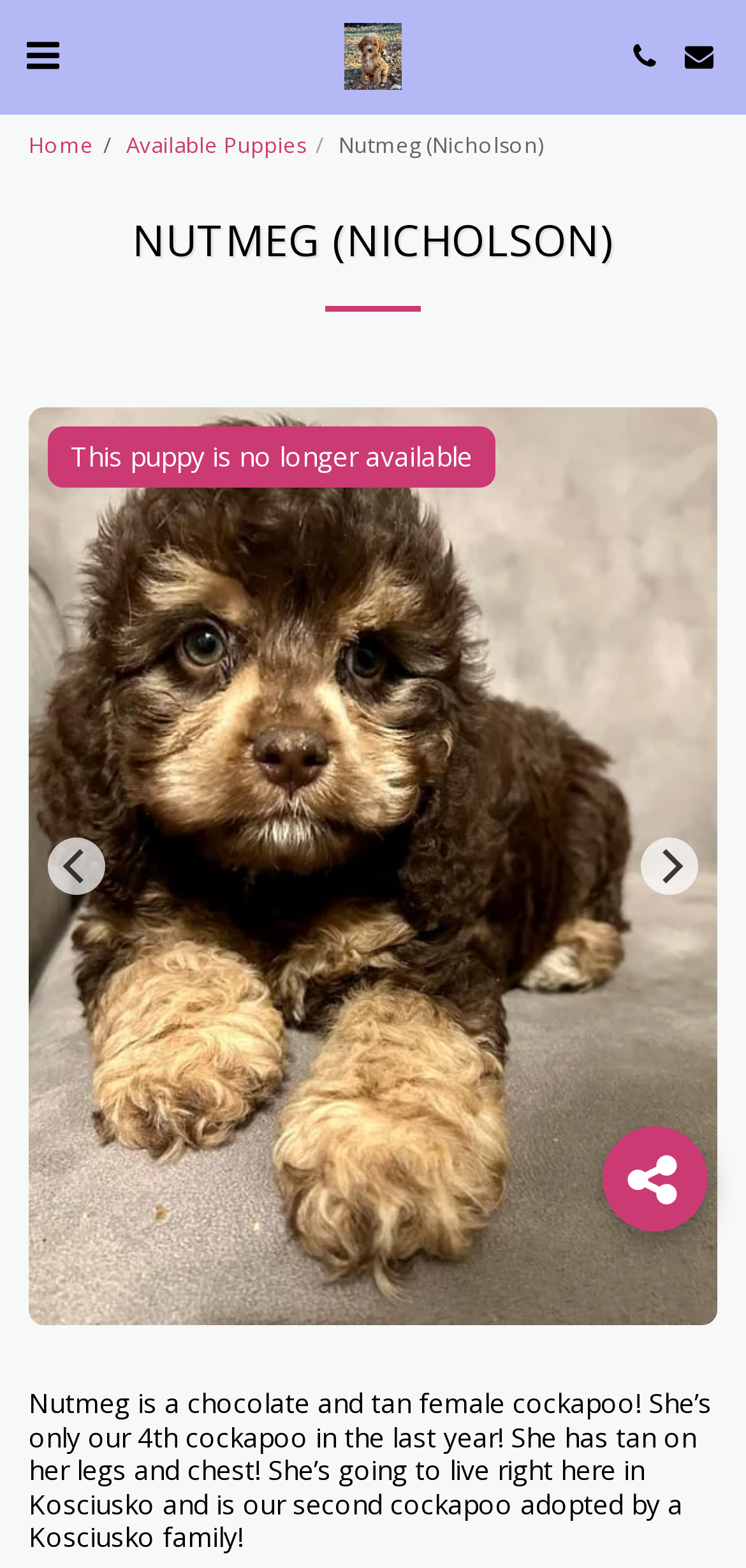Where is the puppy going to live?
Provide a short answer using one word or a brief phrase based on the image.

Kosciusko